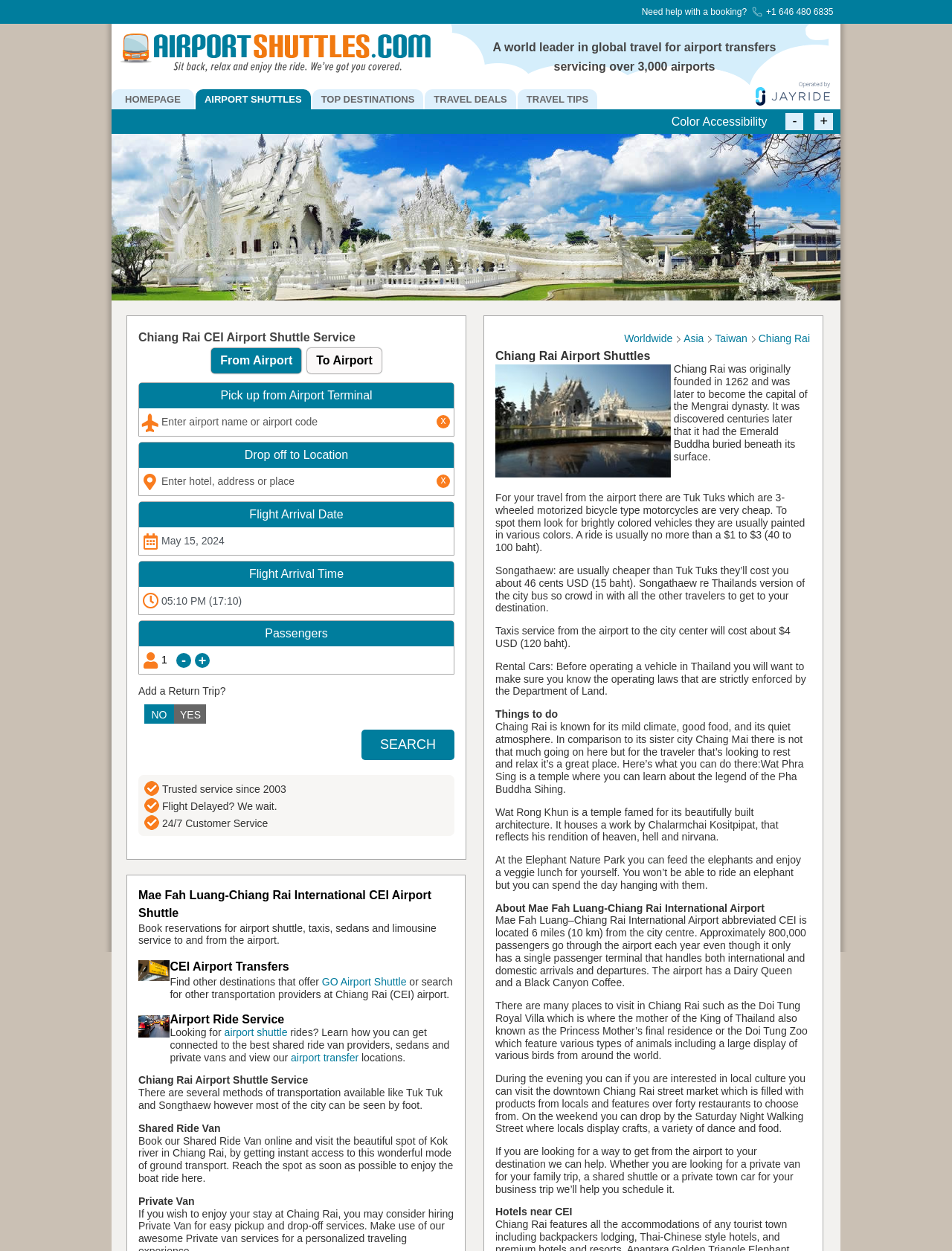What is the purpose of the 'SEARCH' button?
Look at the image and provide a detailed response to the question.

The 'SEARCH' button is located at the bottom of the form that allows users to input their flight arrival details and search for available airport shuttle services.